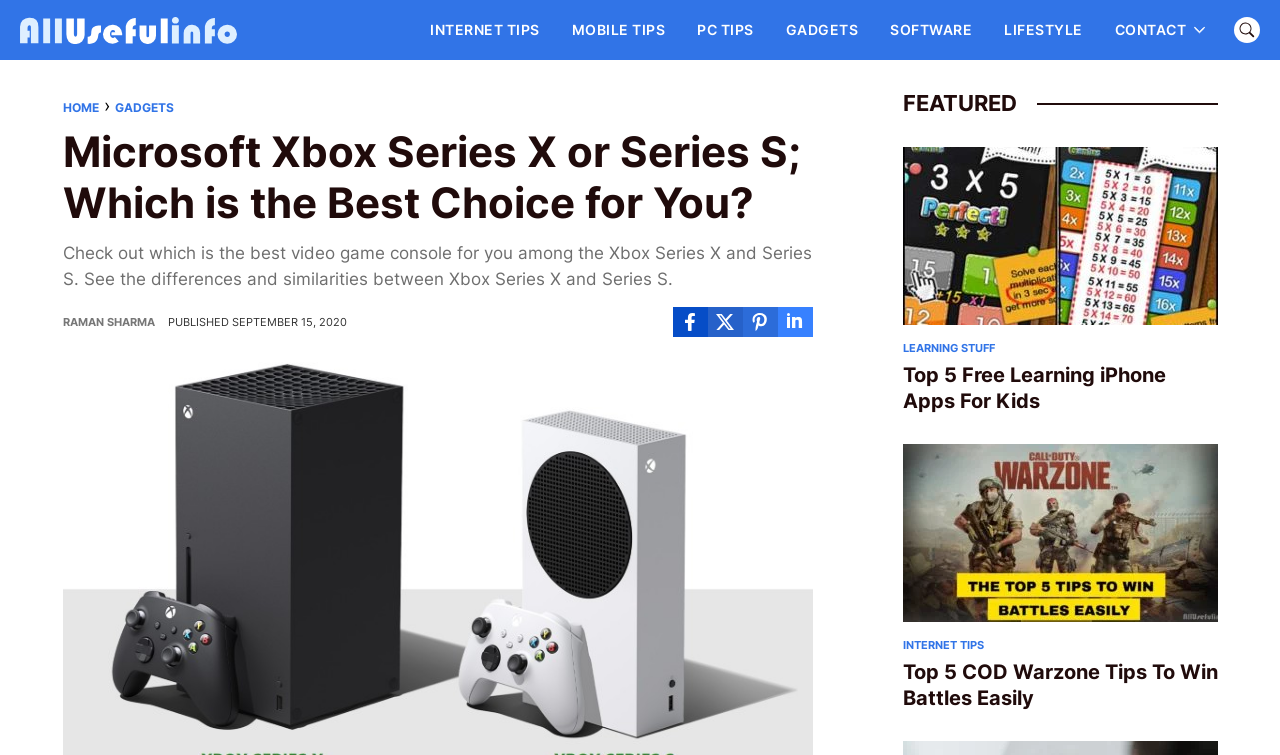Please identify the bounding box coordinates of the element I need to click to follow this instruction: "Click on CONTACT".

[0.858, 0.016, 0.939, 0.064]